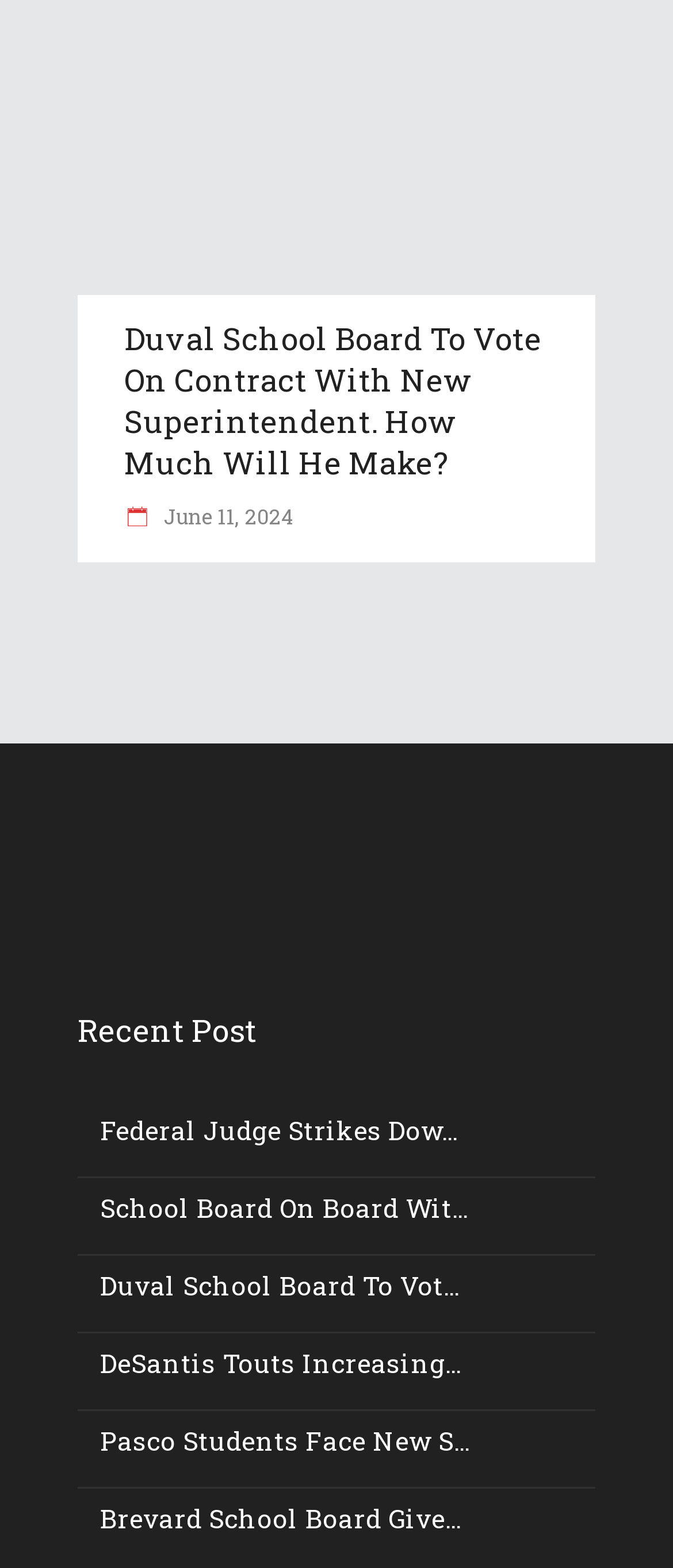Provide the bounding box coordinates of the HTML element this sentence describes: "Menu". The bounding box coordinates consist of four float numbers between 0 and 1, i.e., [left, top, right, bottom].

None